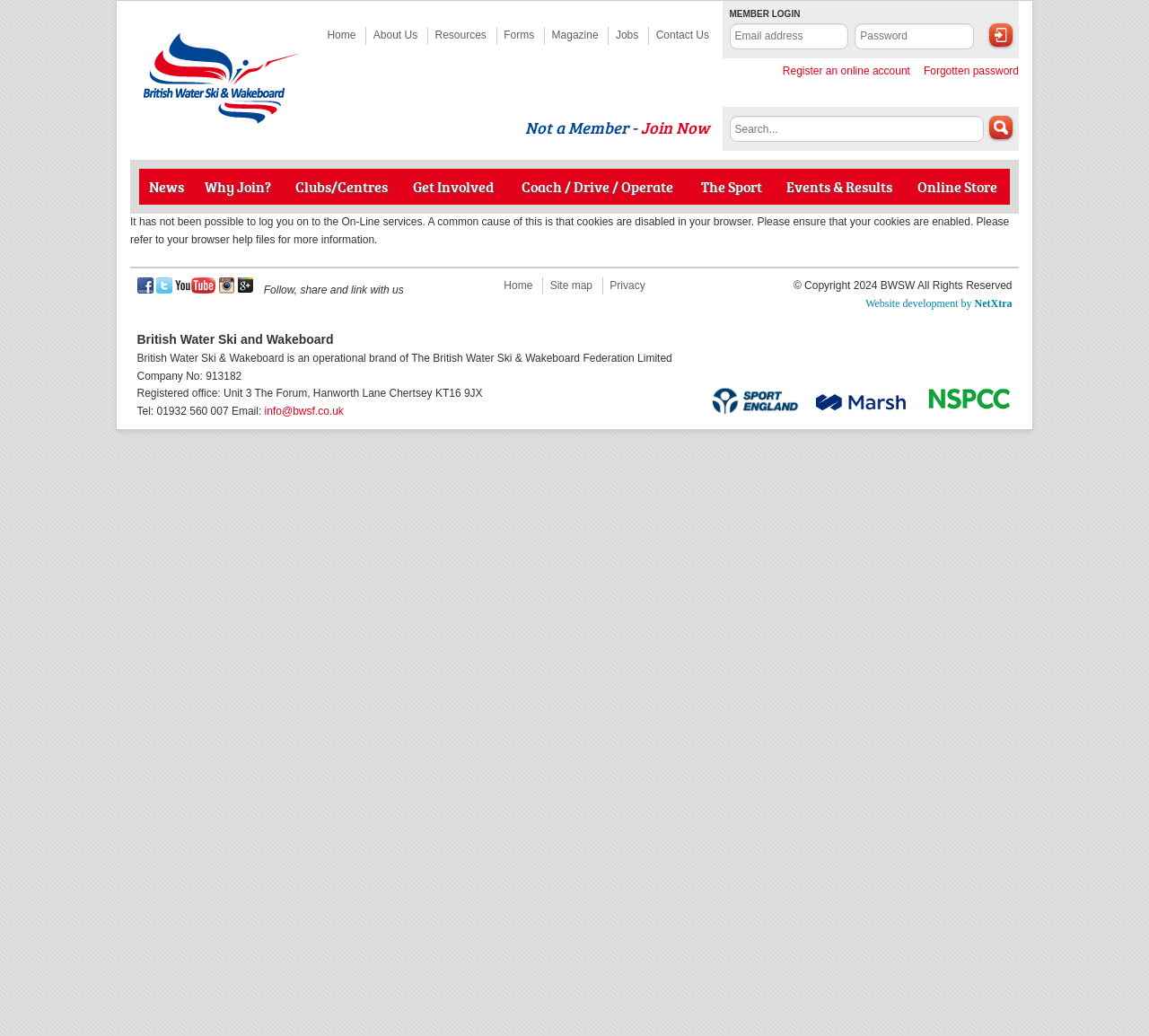Identify the bounding box coordinates necessary to click and complete the given instruction: "Go to the Home page".

[0.125, 0.11, 0.262, 0.122]